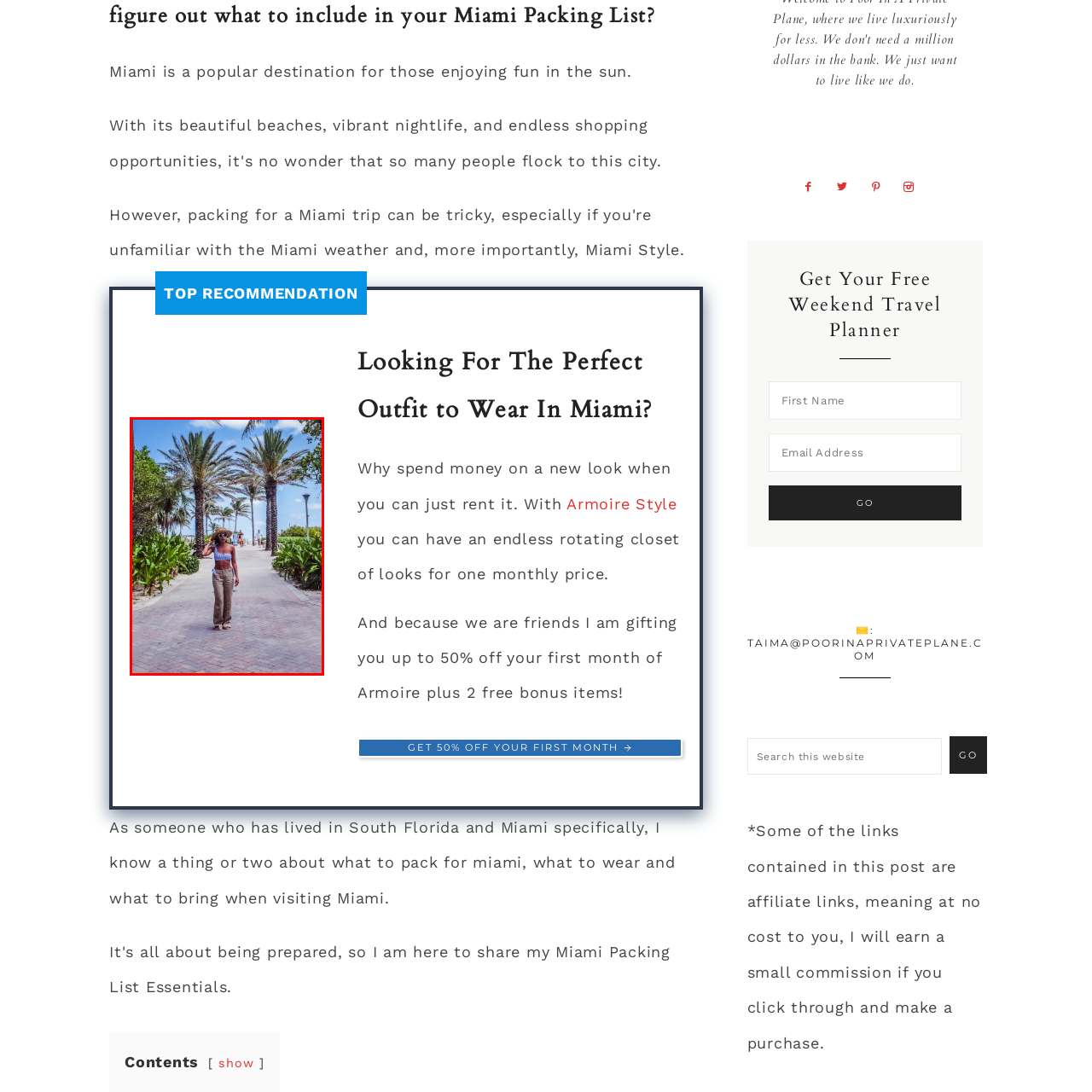Provide a comprehensive description of the image contained within the red rectangle.

A young woman strolls confidently along a picturesque pathway in Miami, surrounded by lush palm trees and vibrant greenery. She is dressed in a stylish bikini top paired with comfortable linen pants, embodying the relaxed and chic vibe of the Miami lifestyle. Accessories like oversized sunglasses and a wide-brimmed hat enhance her beach-ready look. The clear blue sky overhead and the sun illuminating the scene create a perfect backdrop, making this an ideal moment for enjoying the warmth and beauty of a day in Miami. This image captures the essence of vacation packing essentials, showcasing a blend of comfort and fashion perfect for sunny adventures.